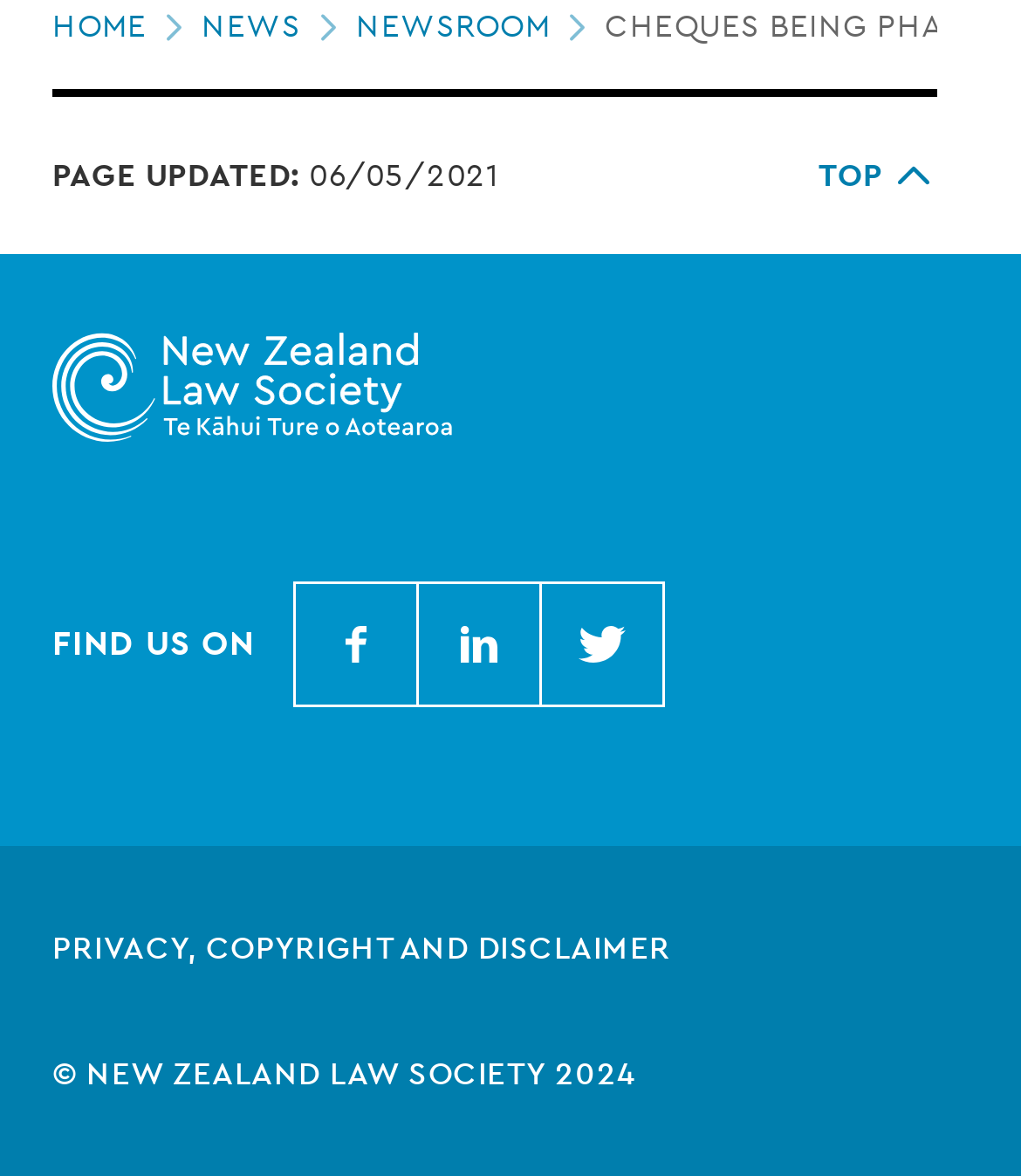Identify the coordinates of the bounding box for the element that must be clicked to accomplish the instruction: "Call the phone number".

None